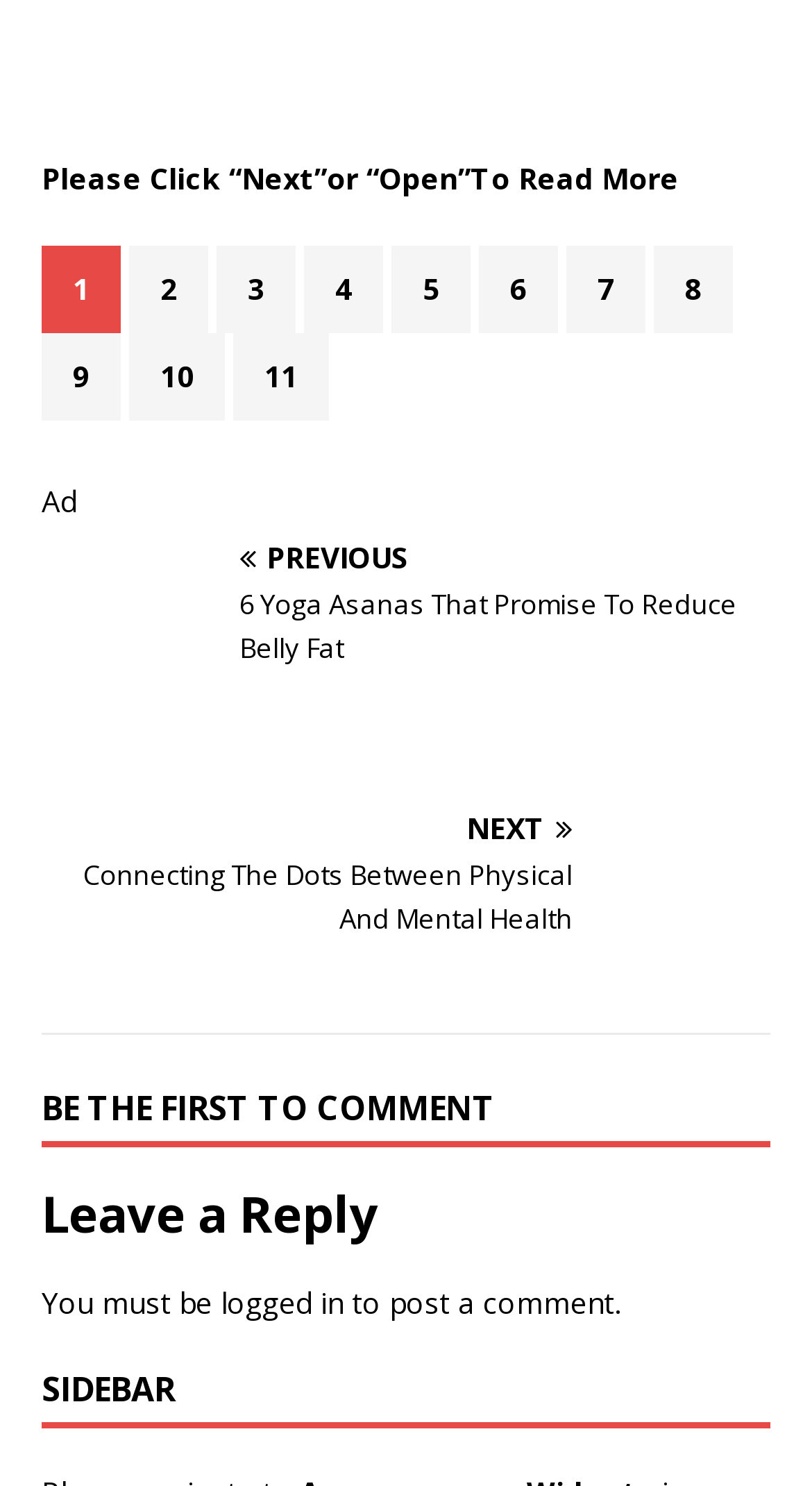Identify the bounding box coordinates for the UI element mentioned here: "10". Provide the coordinates as four float values between 0 and 1, i.e., [left, top, right, bottom].

[0.159, 0.24, 0.277, 0.266]